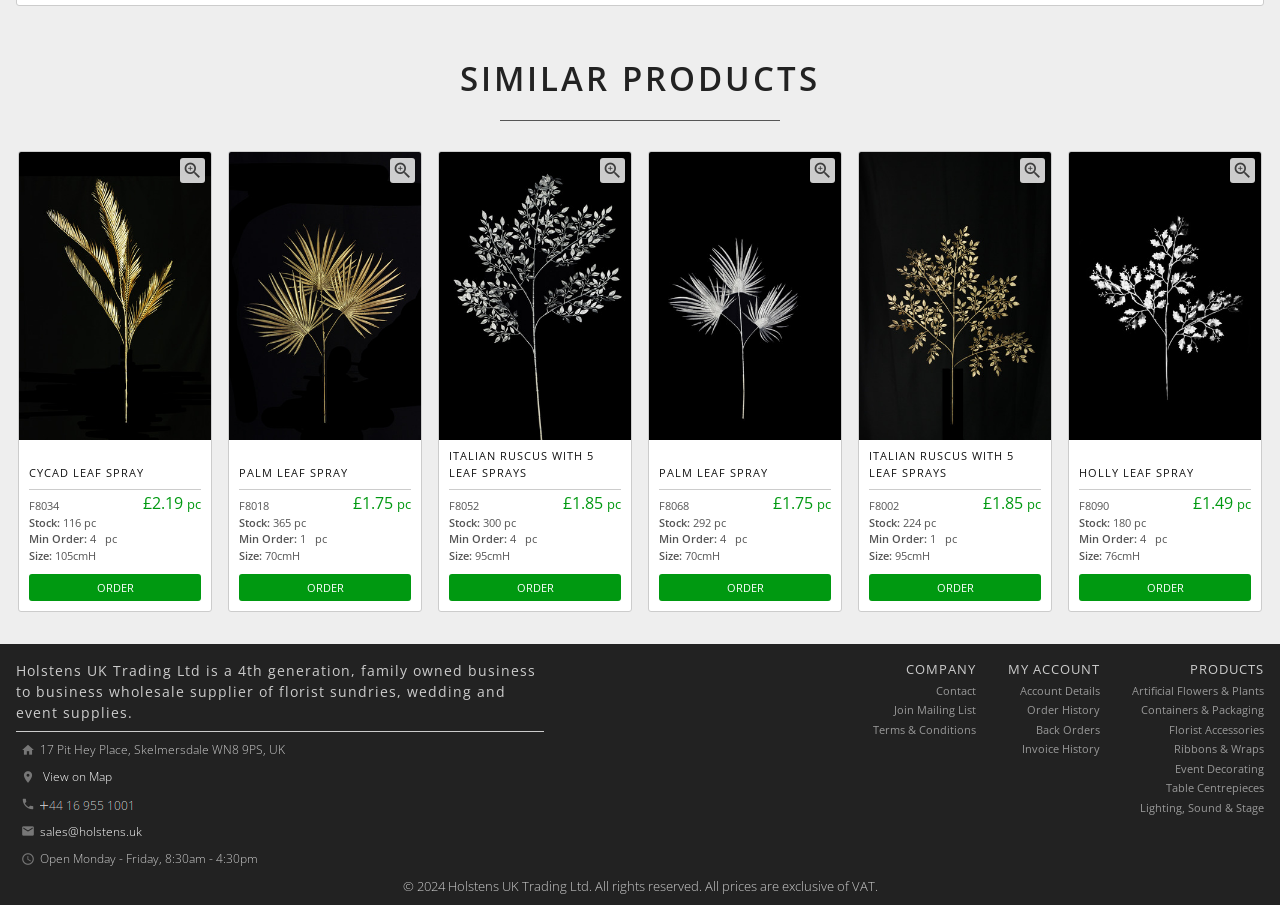Given the element description Artificial Flowers & Plants, identify the bounding box coordinates for the UI element on the webpage screenshot. The format should be (top-left x, top-left y, bottom-right x, bottom-right y), with values between 0 and 1.

[0.884, 0.754, 0.988, 0.771]